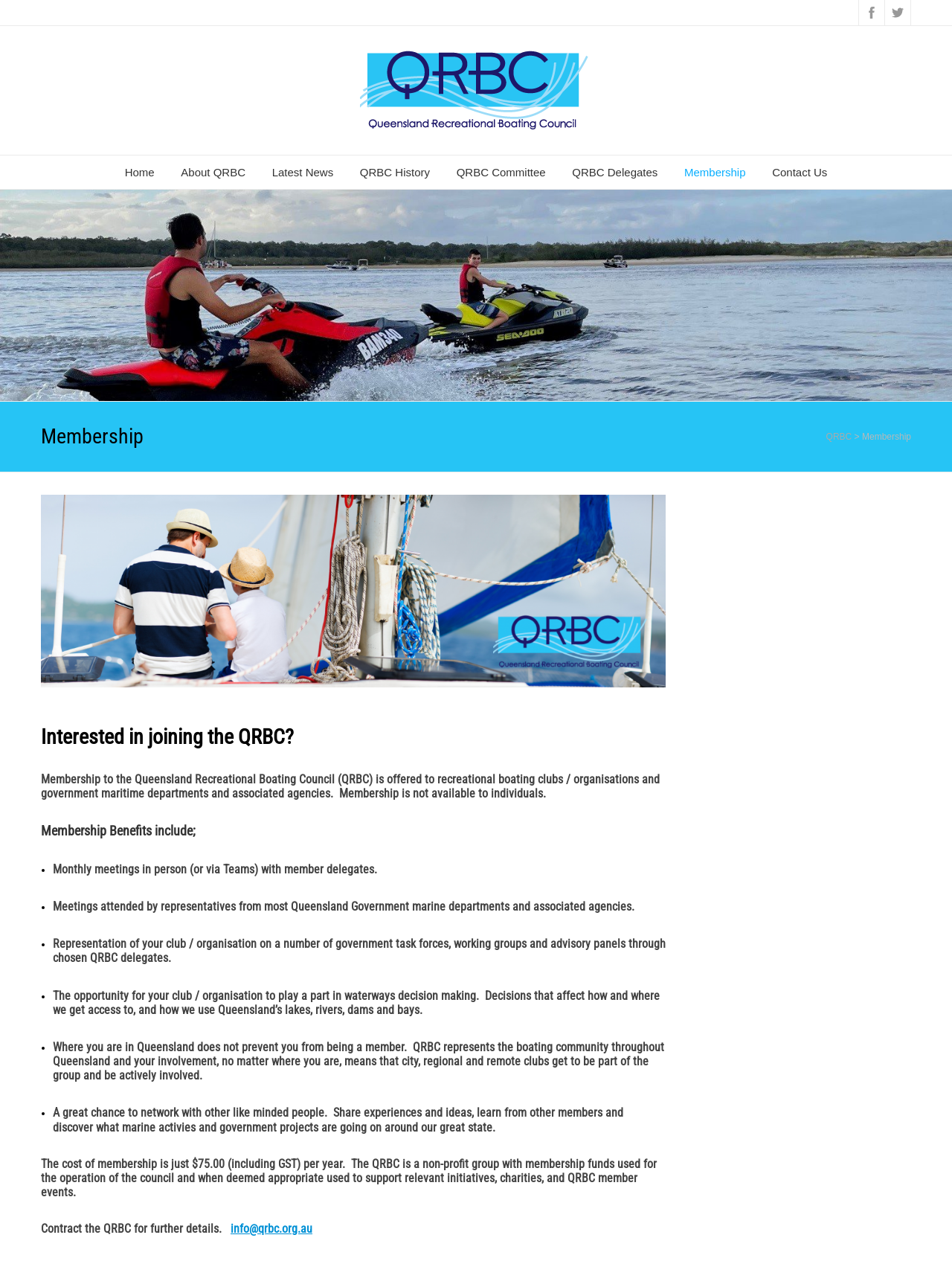Please find the bounding box coordinates of the element that you should click to achieve the following instruction: "View QRBC History". The coordinates should be presented as four float numbers between 0 and 1: [left, top, right, bottom].

[0.365, 0.123, 0.464, 0.15]